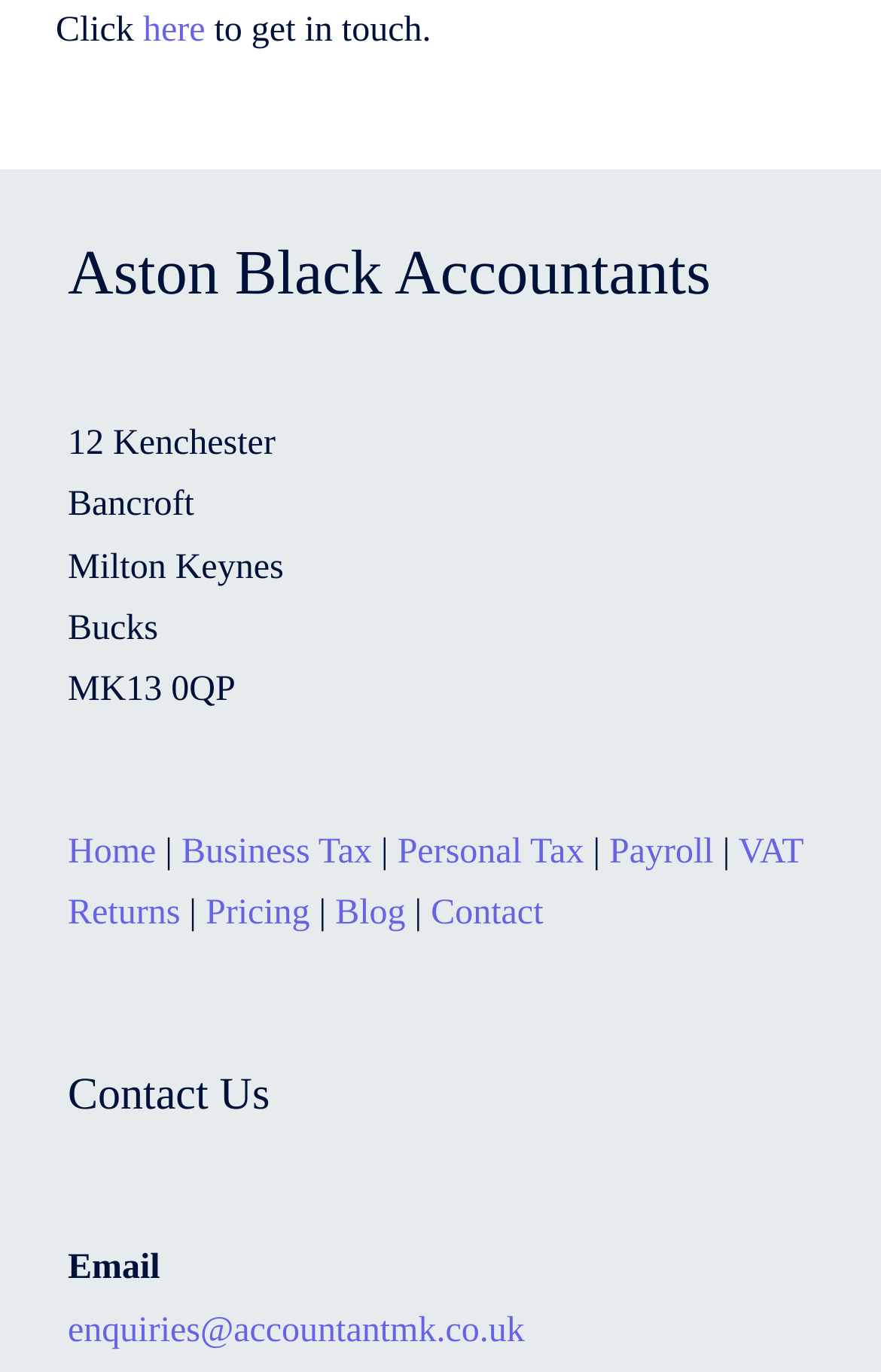Please find the bounding box coordinates of the element that you should click to achieve the following instruction: "Go to Home page". The coordinates should be presented as four float numbers between 0 and 1: [left, top, right, bottom].

[0.077, 0.607, 0.177, 0.635]